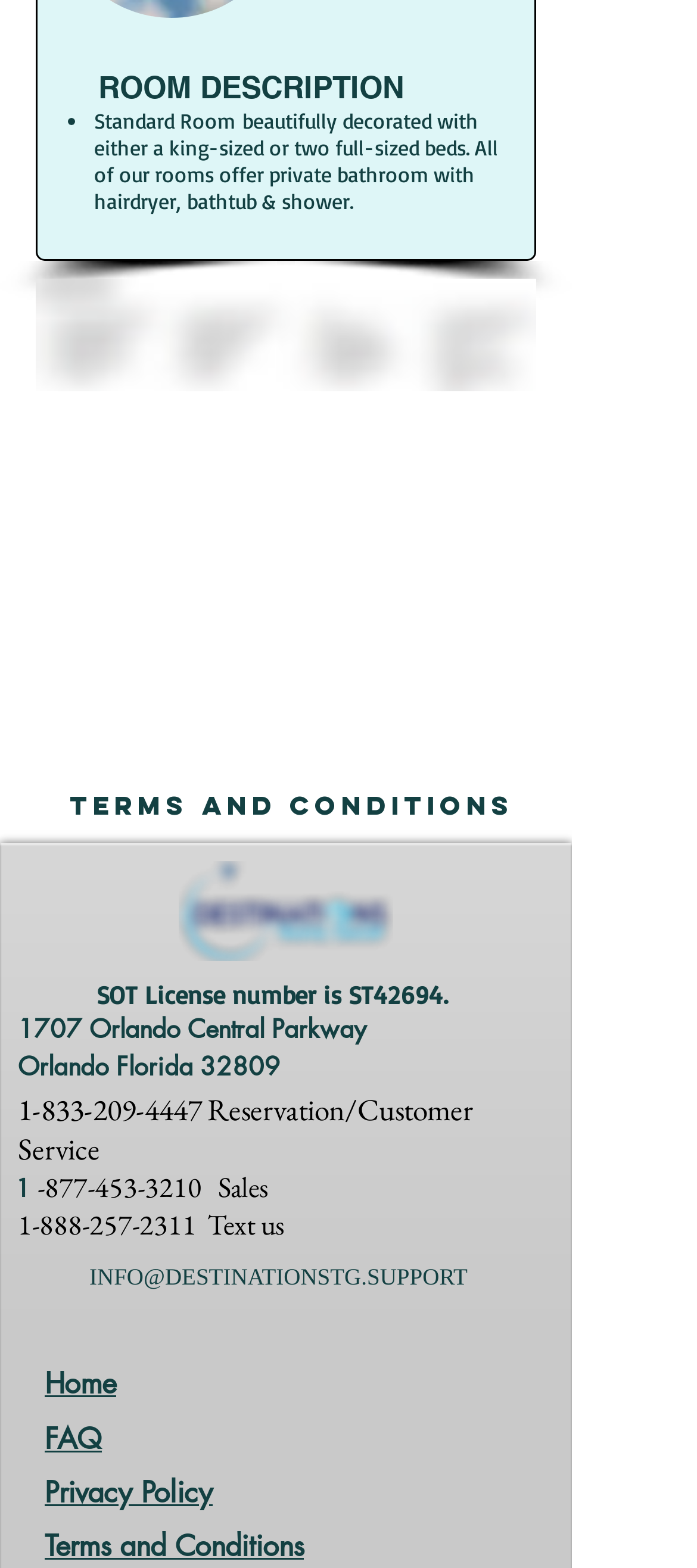Please provide a brief answer to the following inquiry using a single word or phrase:
What is the address of the location?

1707 Orlando Central Parkway, Orlando Florida 32809